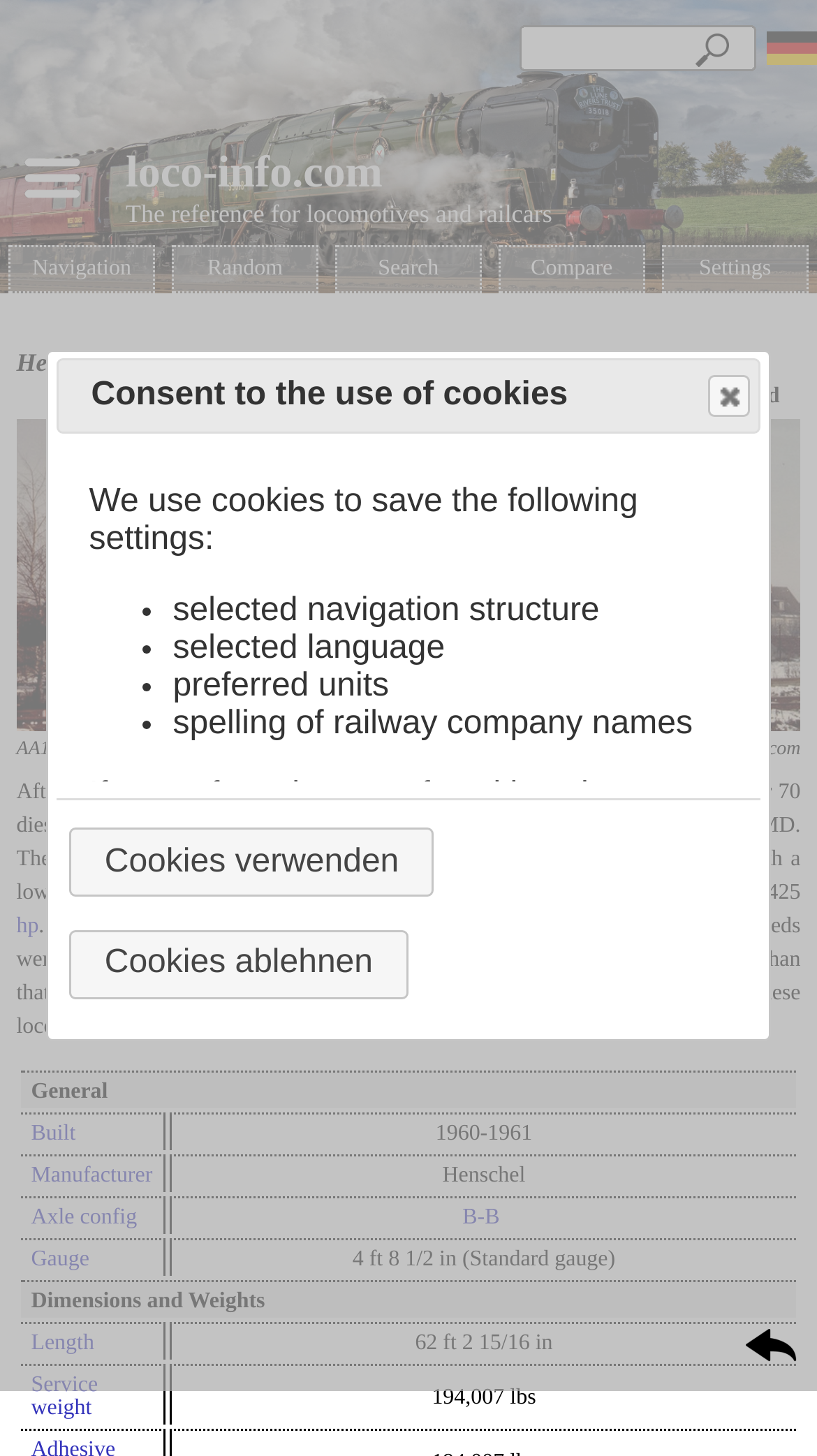Could you highlight the region that needs to be clicked to execute the instruction: "Click the 'Search' button"?

[0.463, 0.177, 0.537, 0.193]